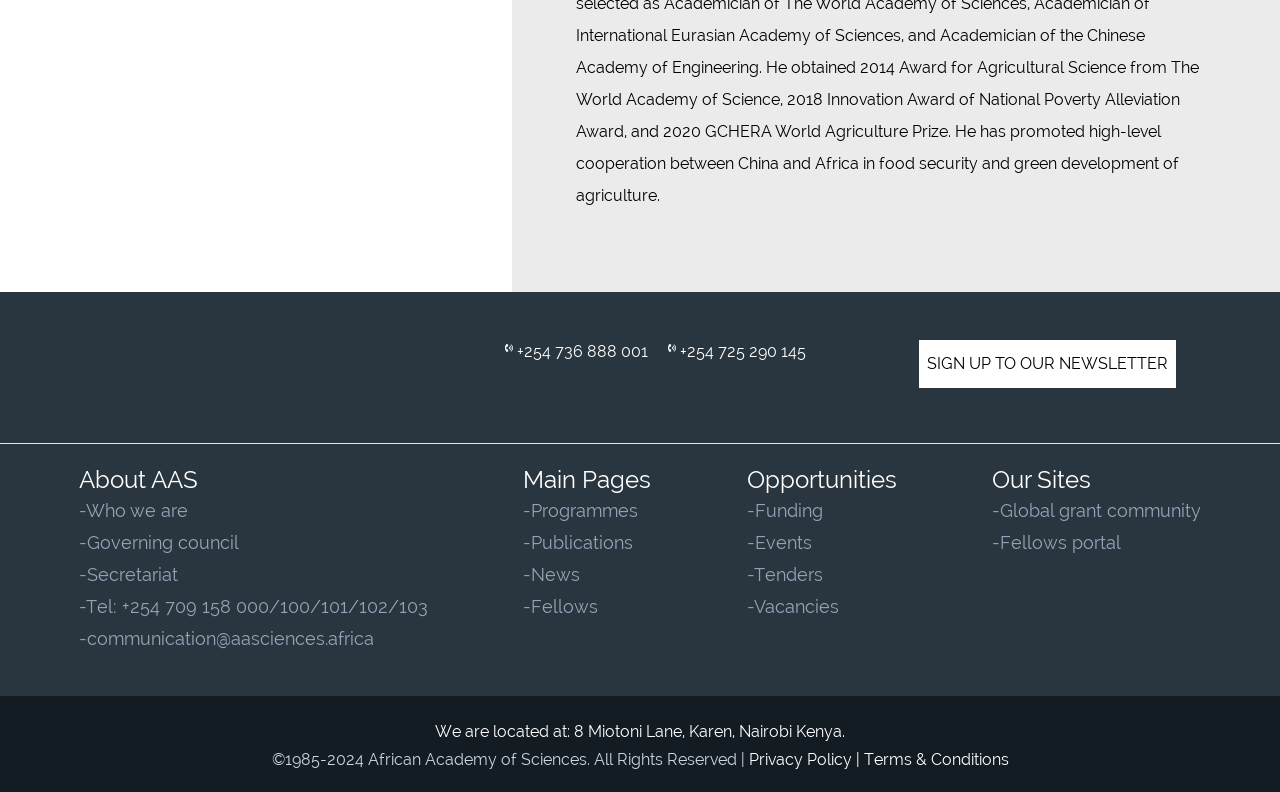What are the main categories on the webpage?
Please answer using one word or phrase, based on the screenshot.

About AAS, Main Pages, Opportunities, Our Sites